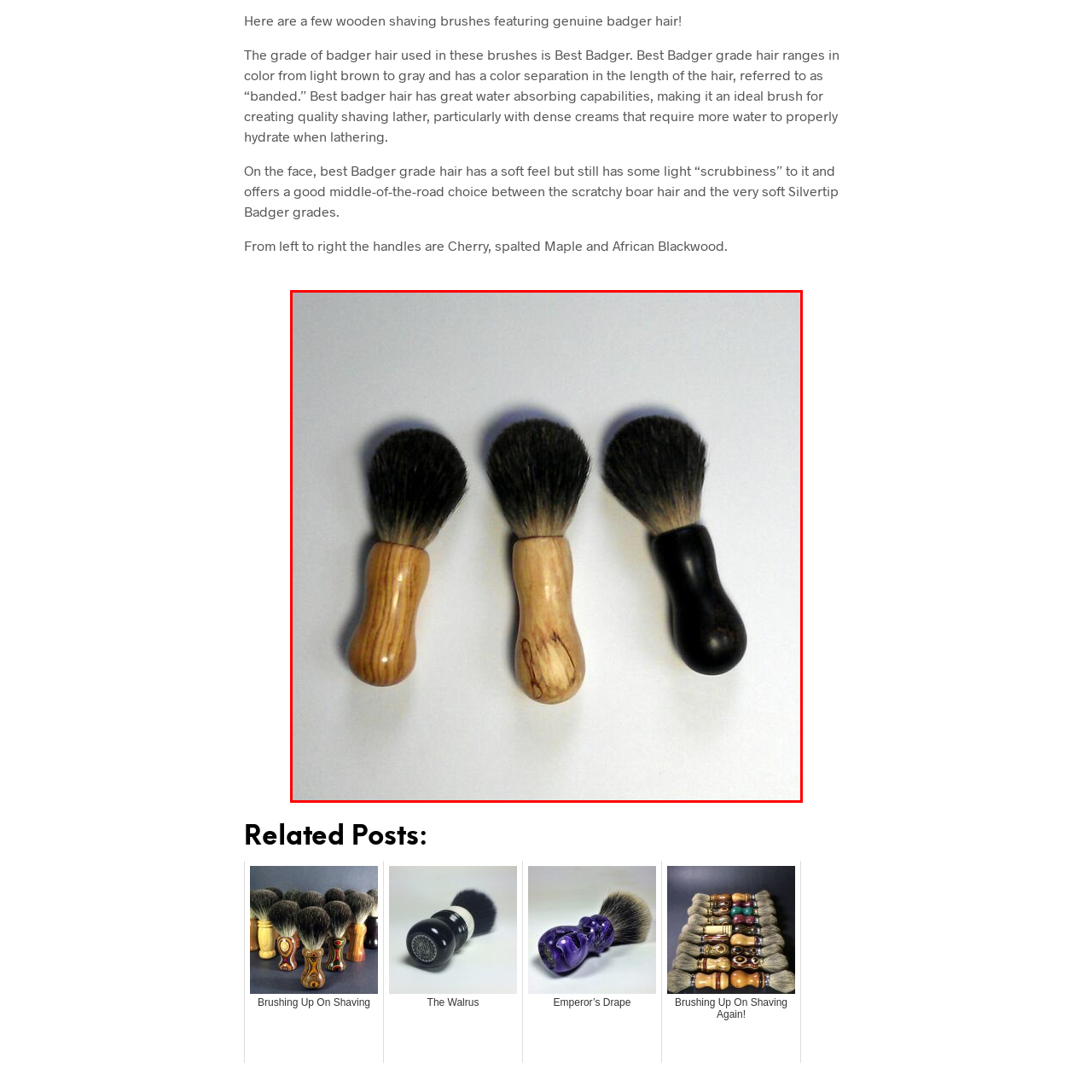Please review the portion of the image contained within the red boundary and provide a detailed answer to the subsequent question, referencing the image: What is the characteristic of best badger hair?

According to the caption, best badger hair is known for its excellent water-absorbing capabilities, making it ideal for creating a rich, frothy lather when using dense creams.